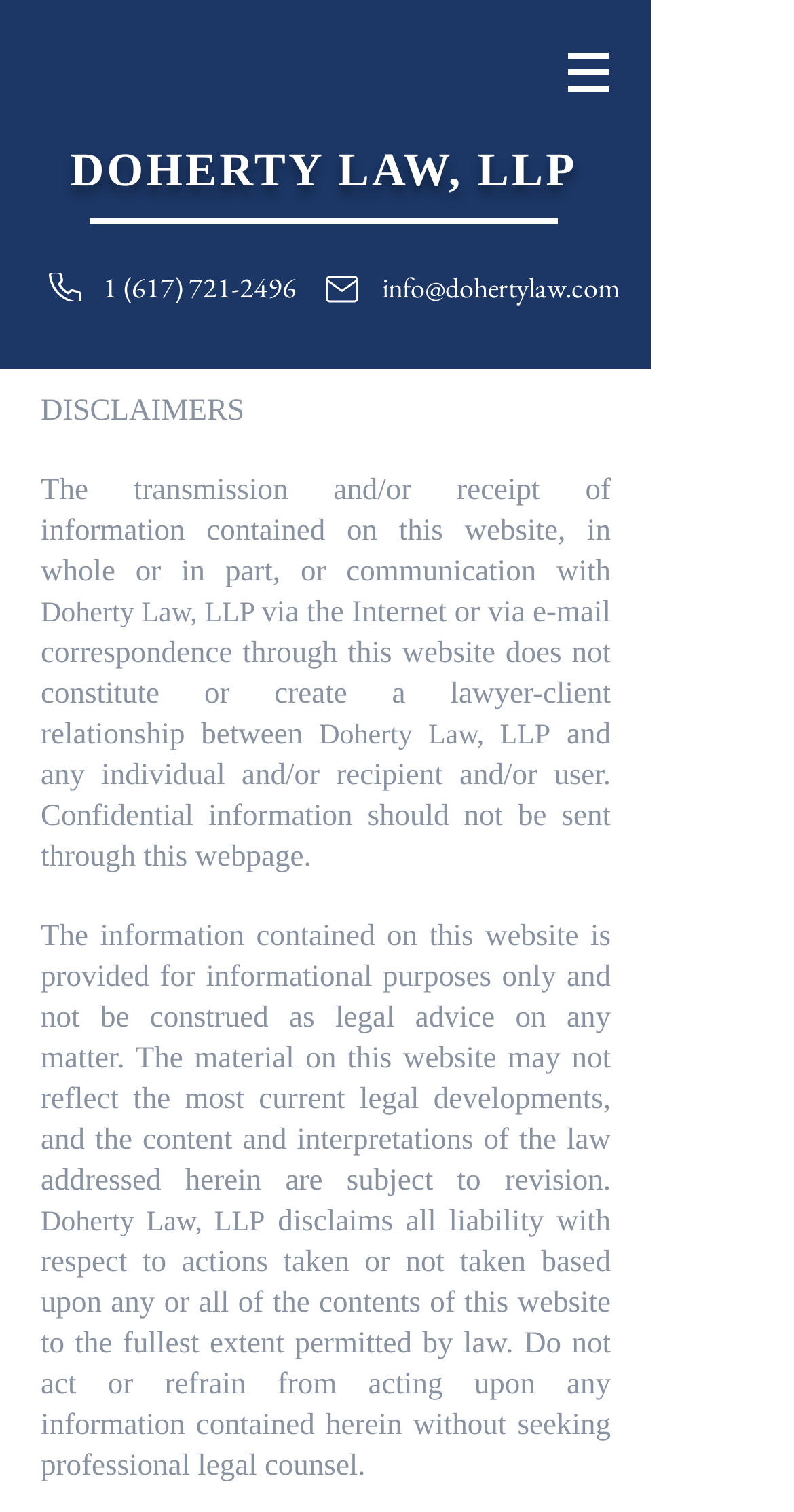What is the phone number of the law firm?
Based on the image, answer the question with as much detail as possible.

I found the phone number of the law firm by looking at the link element on the webpage, which contains the text '1 (617) 721-2496'. This link is likely to be the phone number of the law firm.